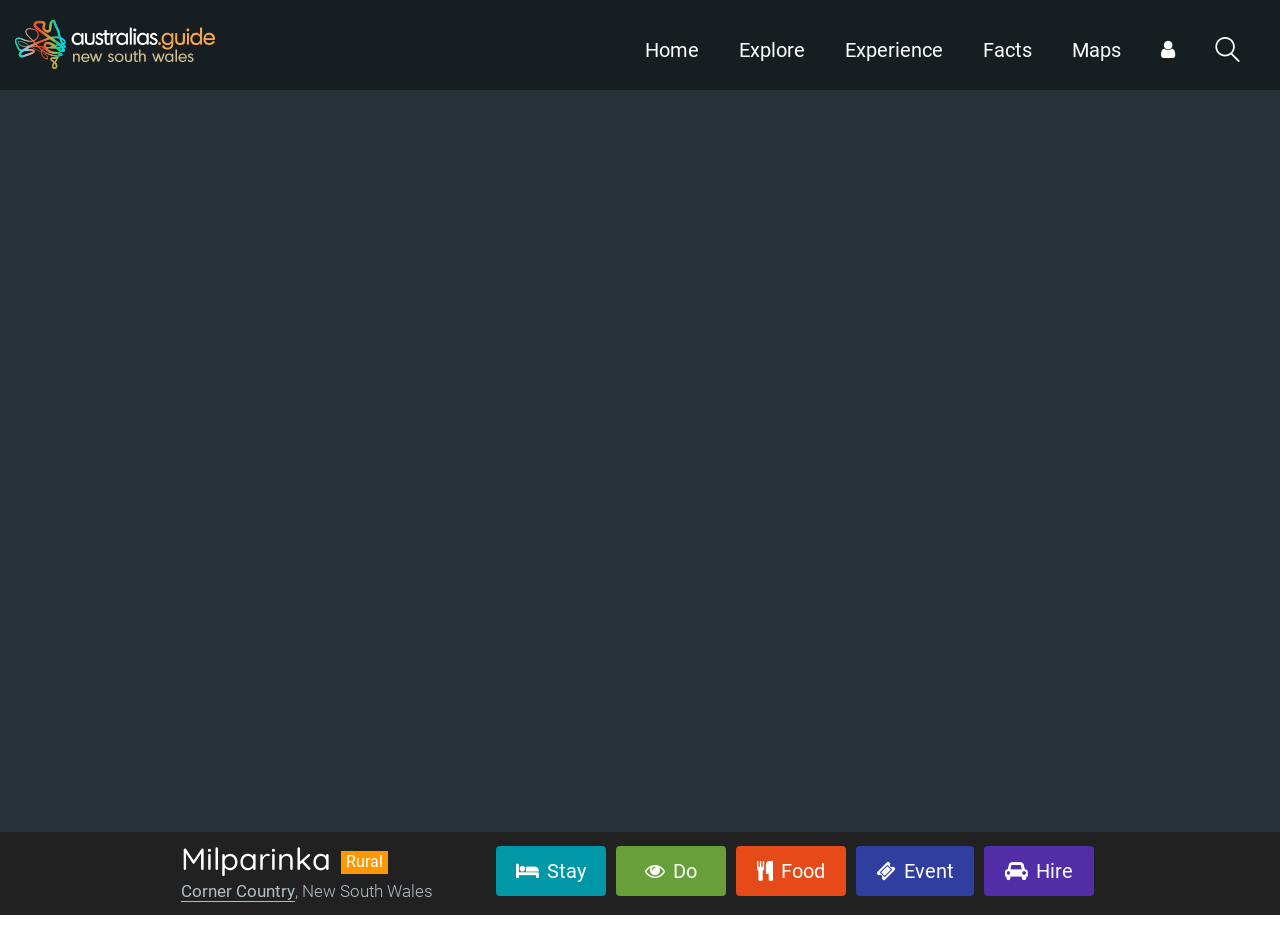Create a detailed description of the webpage's content and layout.

The webpage is about Milparinka, a rural town in Corner Country, New South Wales. At the top left corner, there is a small image and a link. On the top right side, there are six links in a row, labeled "Home", "Explore", "Experience", "Facts", "Maps", and an icon. 

Below these links, there is a large article section that spans the entire width of the page. Within this section, there are two small images, one at the top left corner and another at the bottom left corner, labeled "Milparinka" and "Map of Milparinka", respectively. 

Above the bottom image, there is a heading that reads "Milparinka", followed by a static text "Rural". Below the heading, there is another heading that reads "Corner Country, New South Wales", which contains a link to "Corner Country". 

At the bottom of the page, there are five links in a row, labeled with icons and text, including "Stay", "Do", "Food", "Event", and "Hire".